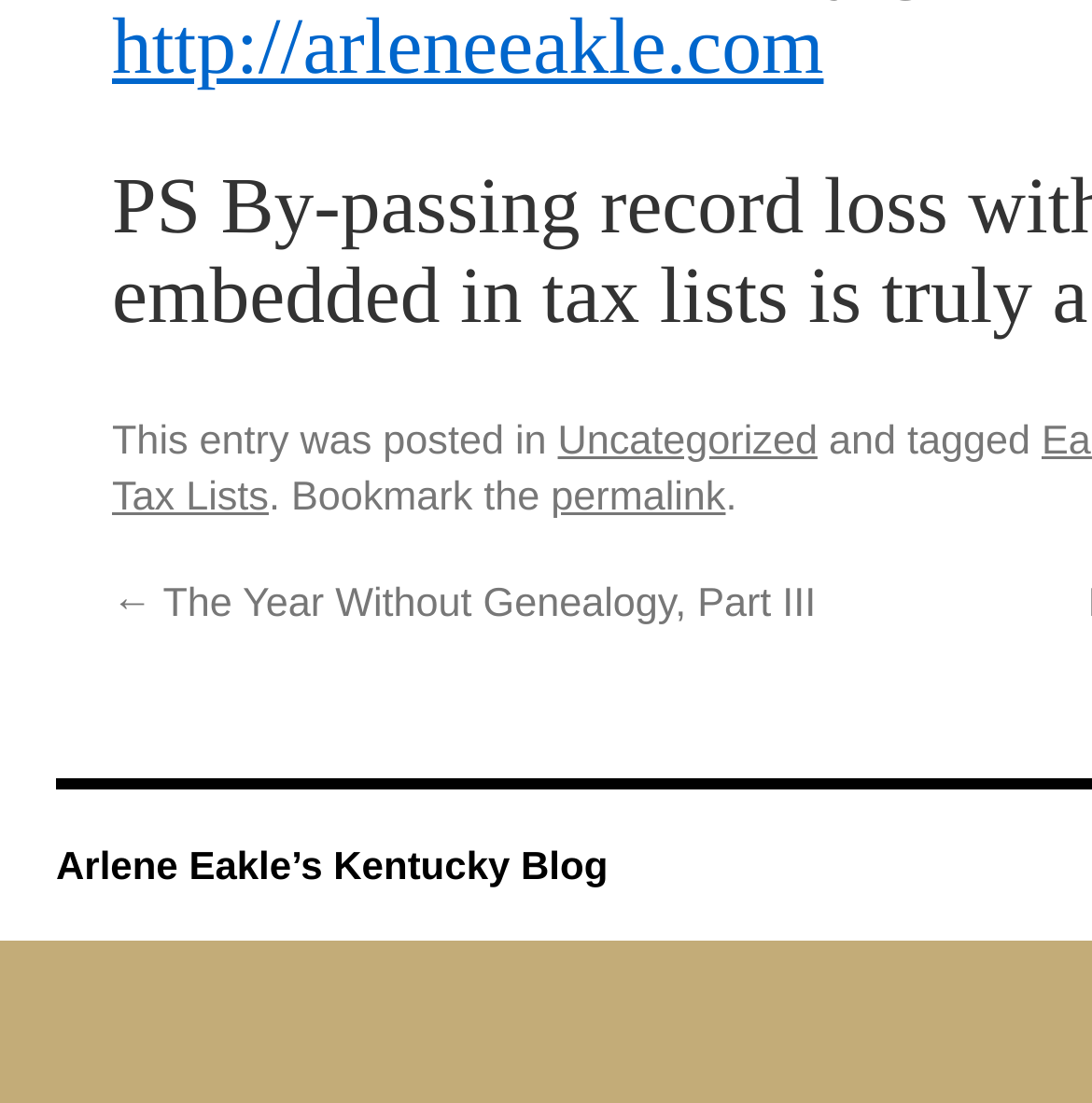What is the name of the blog?
Please analyze the image and answer the question with as much detail as possible.

The name of the blog can be found in the link at the bottom of the page, which has a bounding box coordinate of [0.051, 0.765, 0.557, 0.806]. This link is likely to be the title or name of the blog.